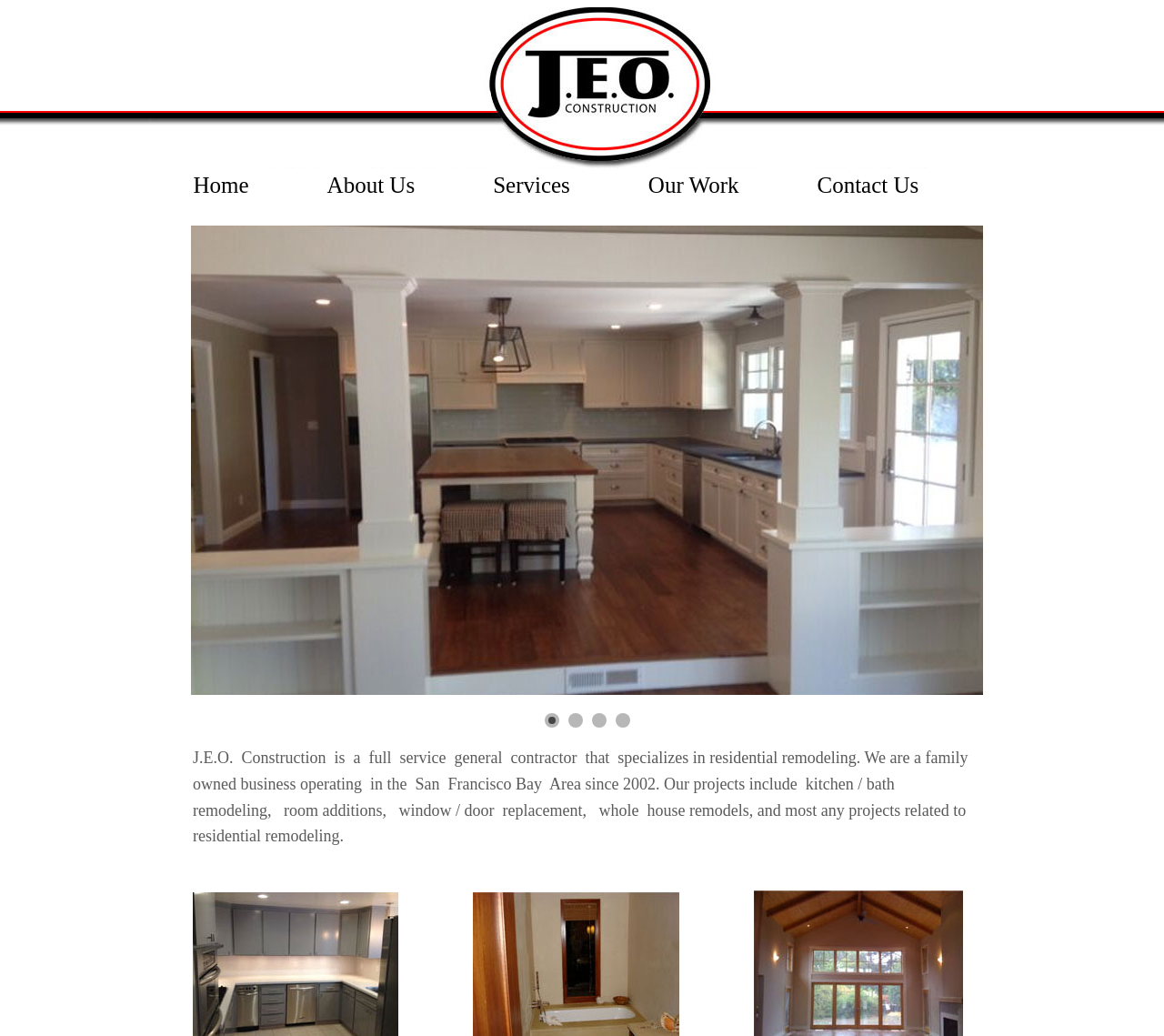Please reply with a single word or brief phrase to the question: 
What services does JEO Construction provide?

Residential remodeling